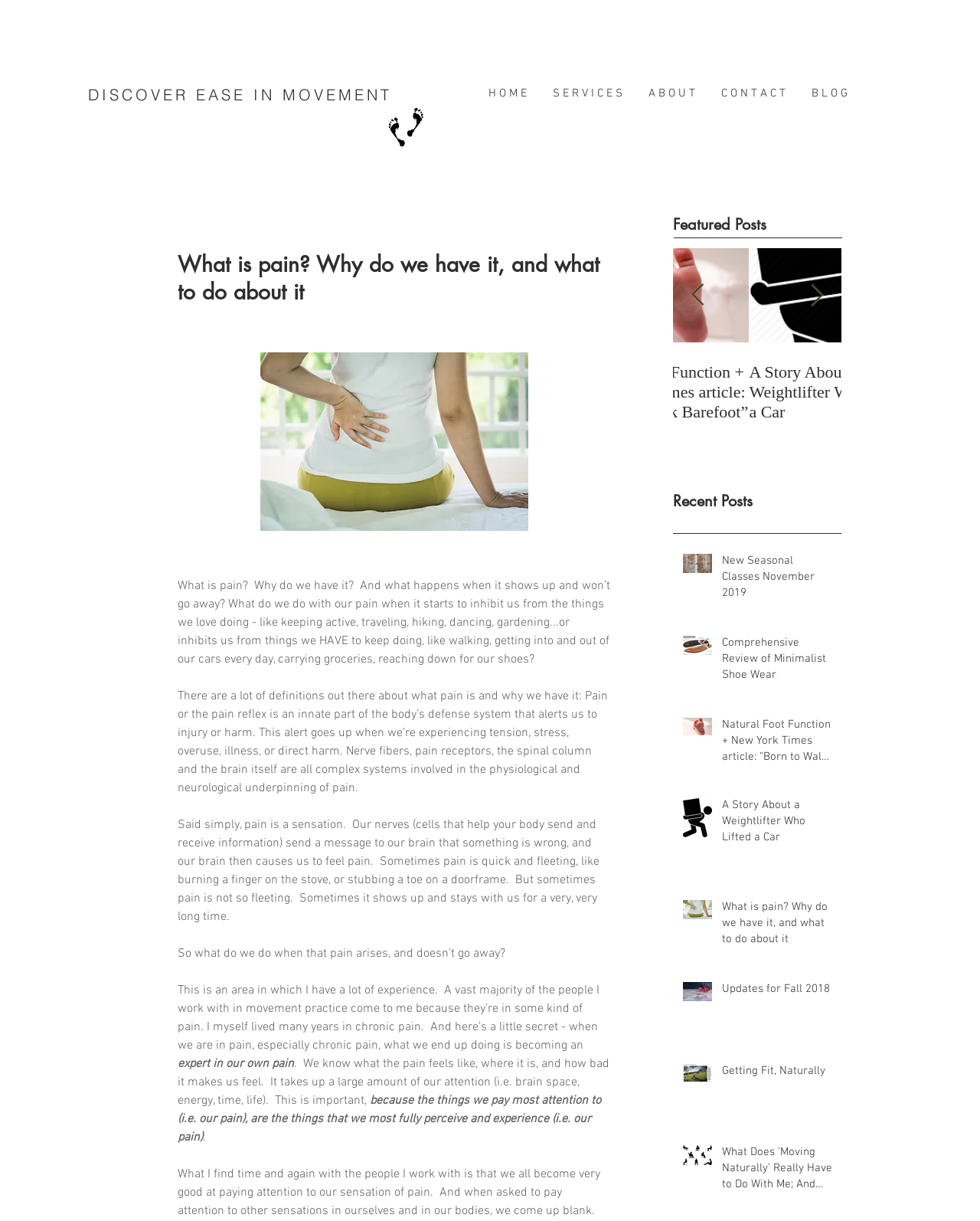Locate the bounding box coordinates of the clickable region necessary to complete the following instruction: "Go to the 'CONTACT' page". Provide the coordinates in the format of four float numbers between 0 and 1, i.e., [left, top, right, bottom].

[0.723, 0.069, 0.815, 0.084]